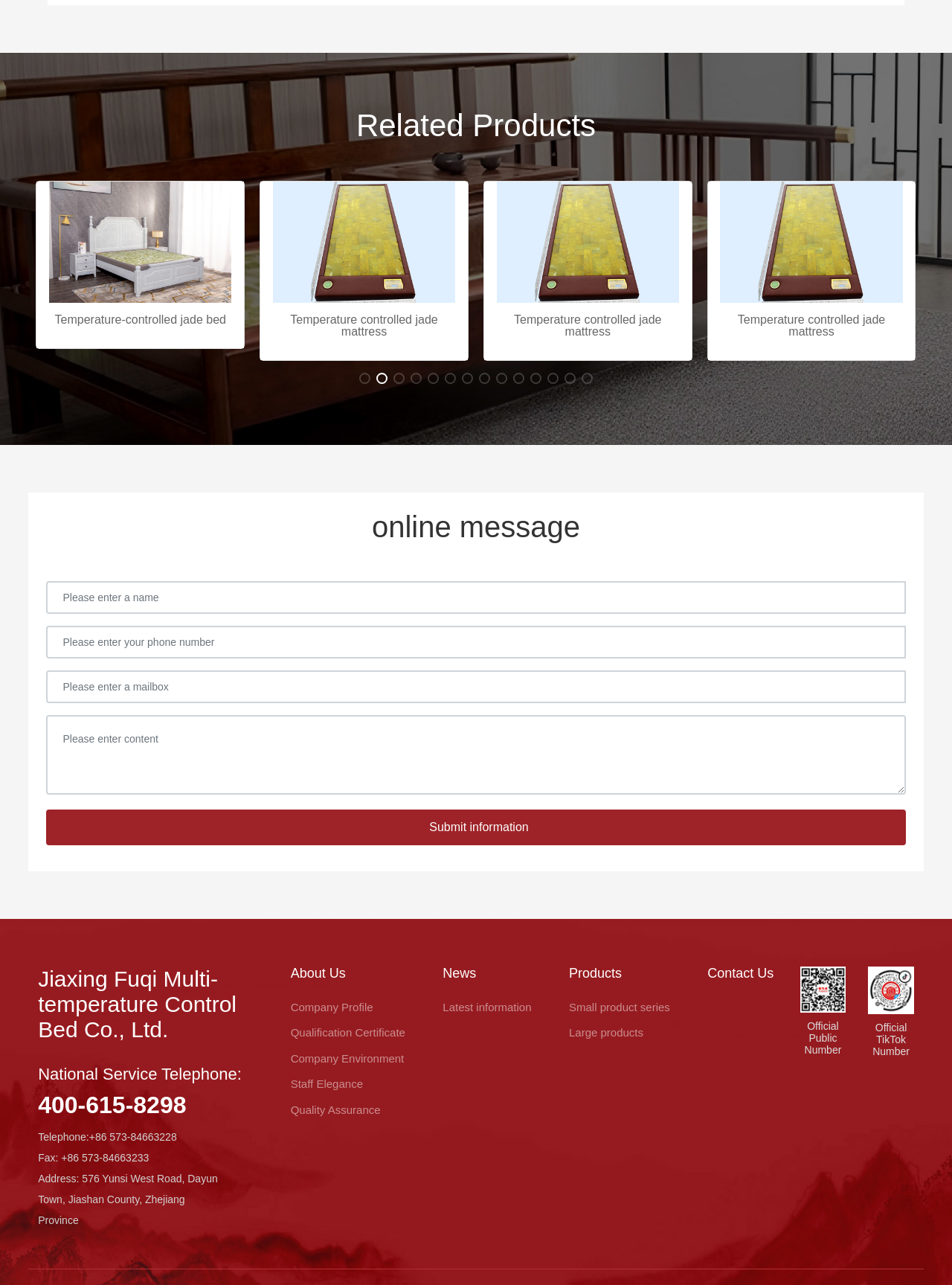What is the phone number for national service?
Refer to the image and offer an in-depth and detailed answer to the question.

I found the phone number by looking at the link element at the bottom of the webpage, which reads '400-615-8298'.